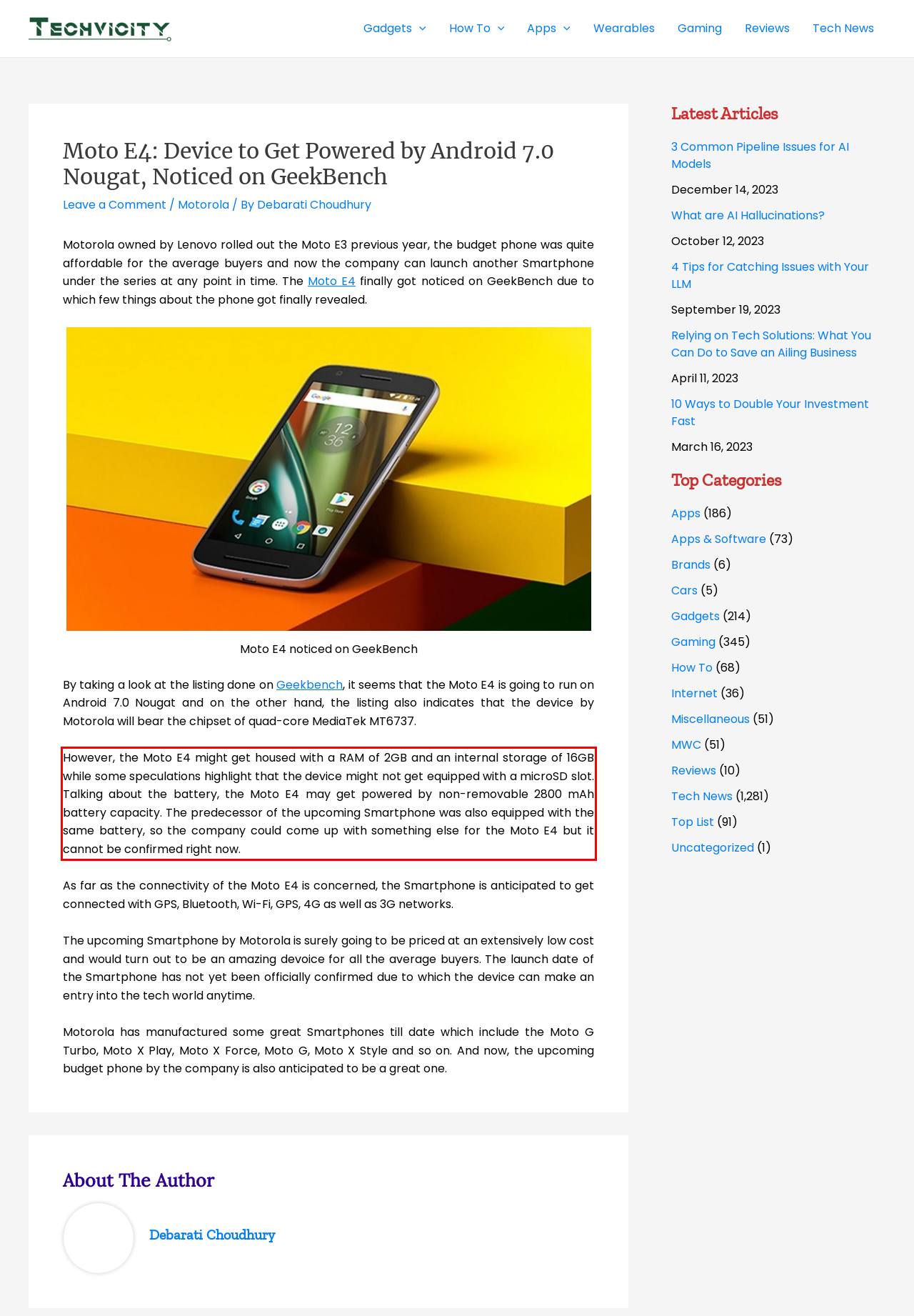Given a screenshot of a webpage containing a red rectangle bounding box, extract and provide the text content found within the red bounding box.

However, the Moto E4 might get housed with a RAM of 2GB and an internal storage of 16GB while some speculations highlight that the device might not get equipped with a microSD slot. Talking about the battery, the Moto E4 may get powered by non-removable 2800 mAh battery capacity. The predecessor of the upcoming Smartphone was also equipped with the same battery, so the company could come up with something else for the Moto E4 but it cannot be confirmed right now.